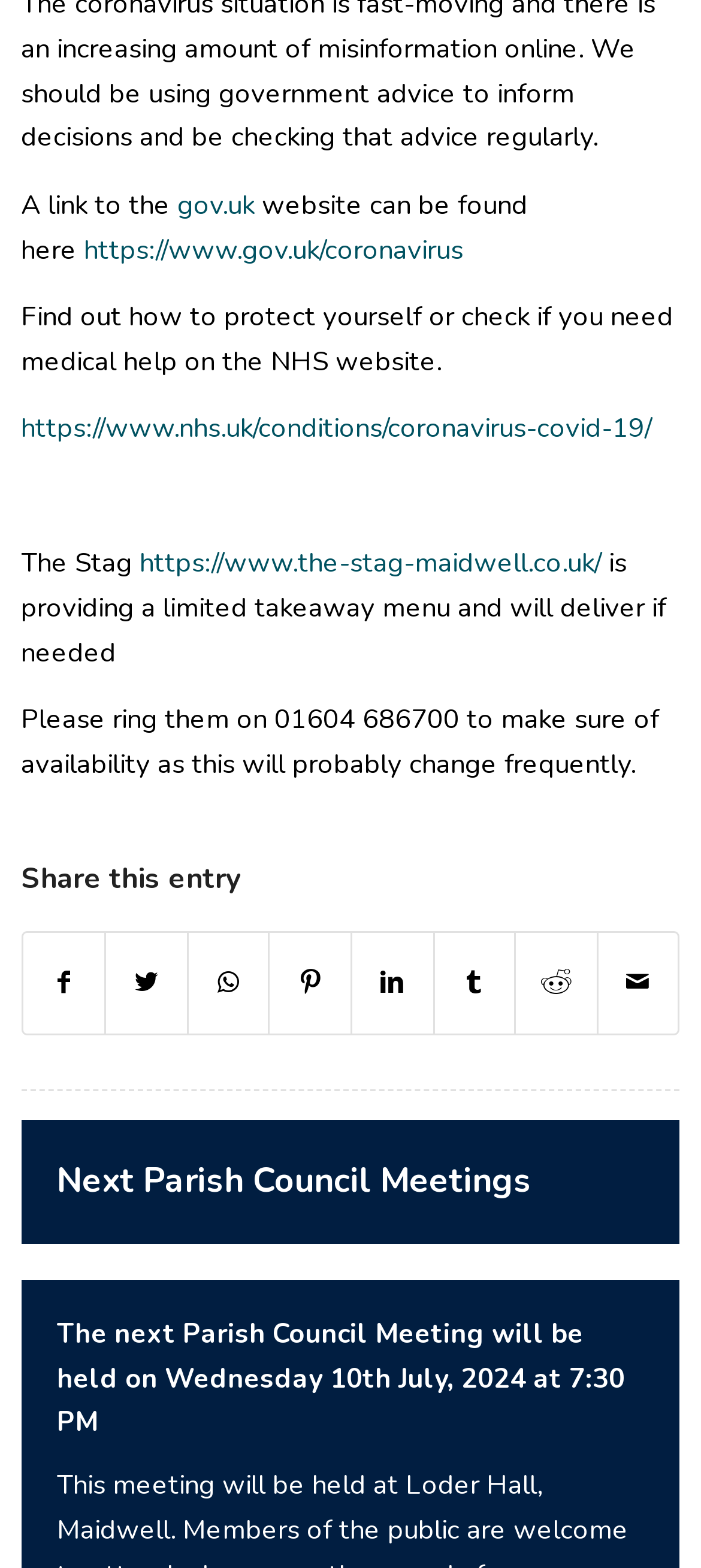Give the bounding box coordinates for this UI element: "https://www.nhs.uk/conditions/coronavirus-covid-19/". The coordinates should be four float numbers between 0 and 1, arranged as [left, top, right, bottom].

[0.03, 0.262, 0.93, 0.285]